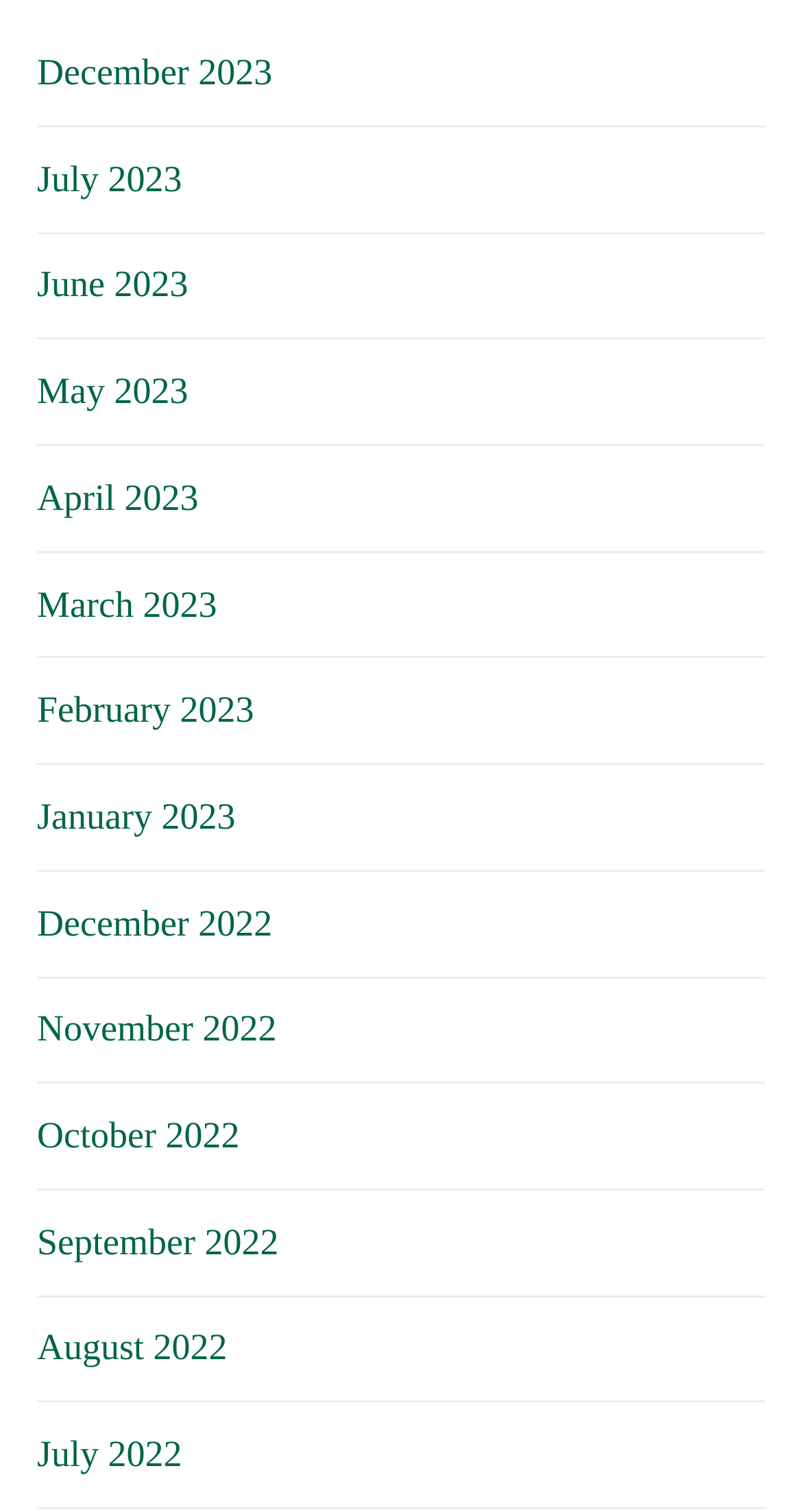Determine the bounding box coordinates for the HTML element mentioned in the following description: "« Previous Set of Entries". The coordinates should be a list of four floats ranging from 0 to 1, represented as [left, top, right, bottom].

None